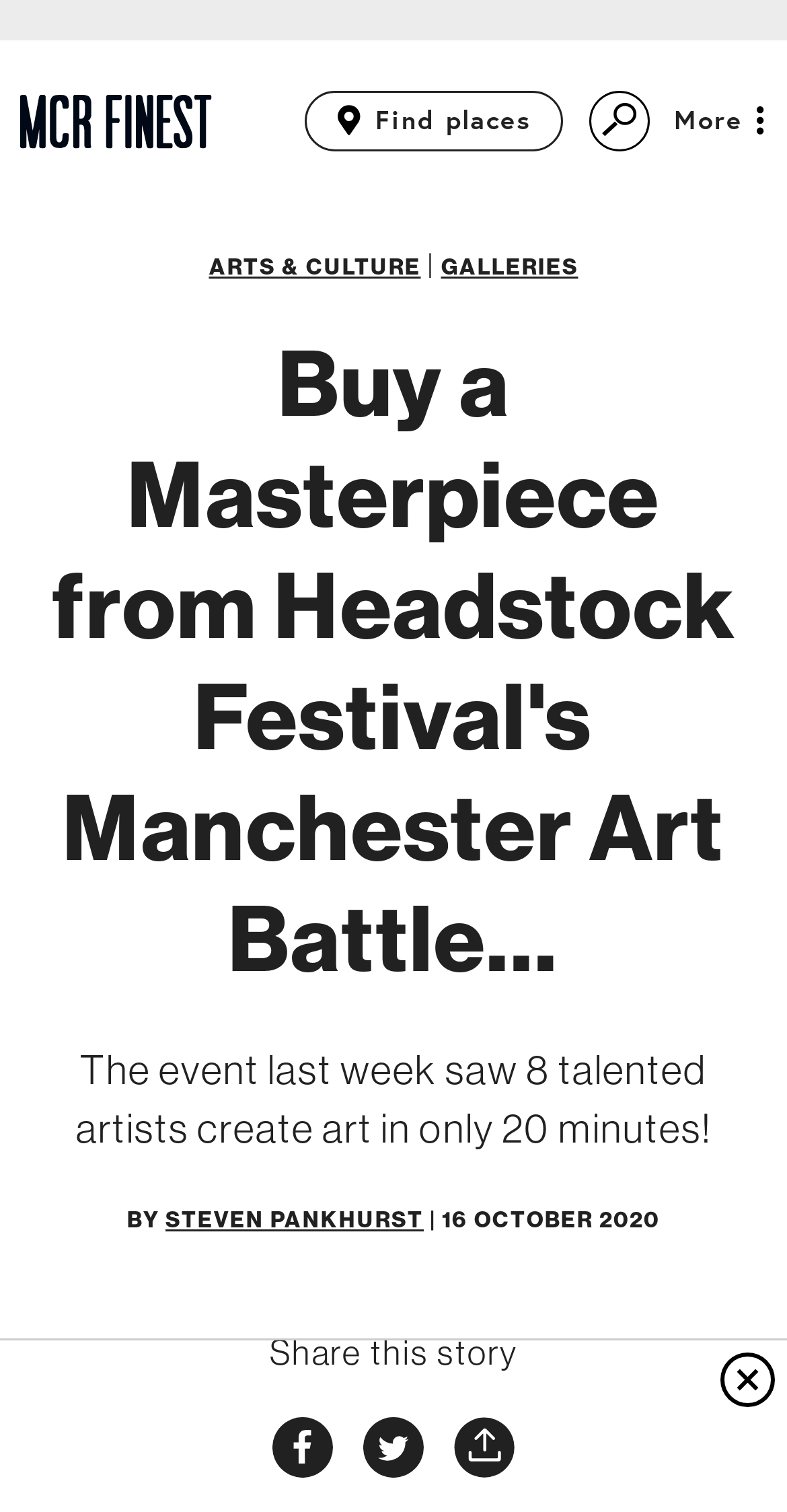What is the date of the event mentioned?
Please use the image to deliver a detailed and complete answer.

I found the text '| 16 OCTOBER 2020' which explicitly states the date of the event mentioned.